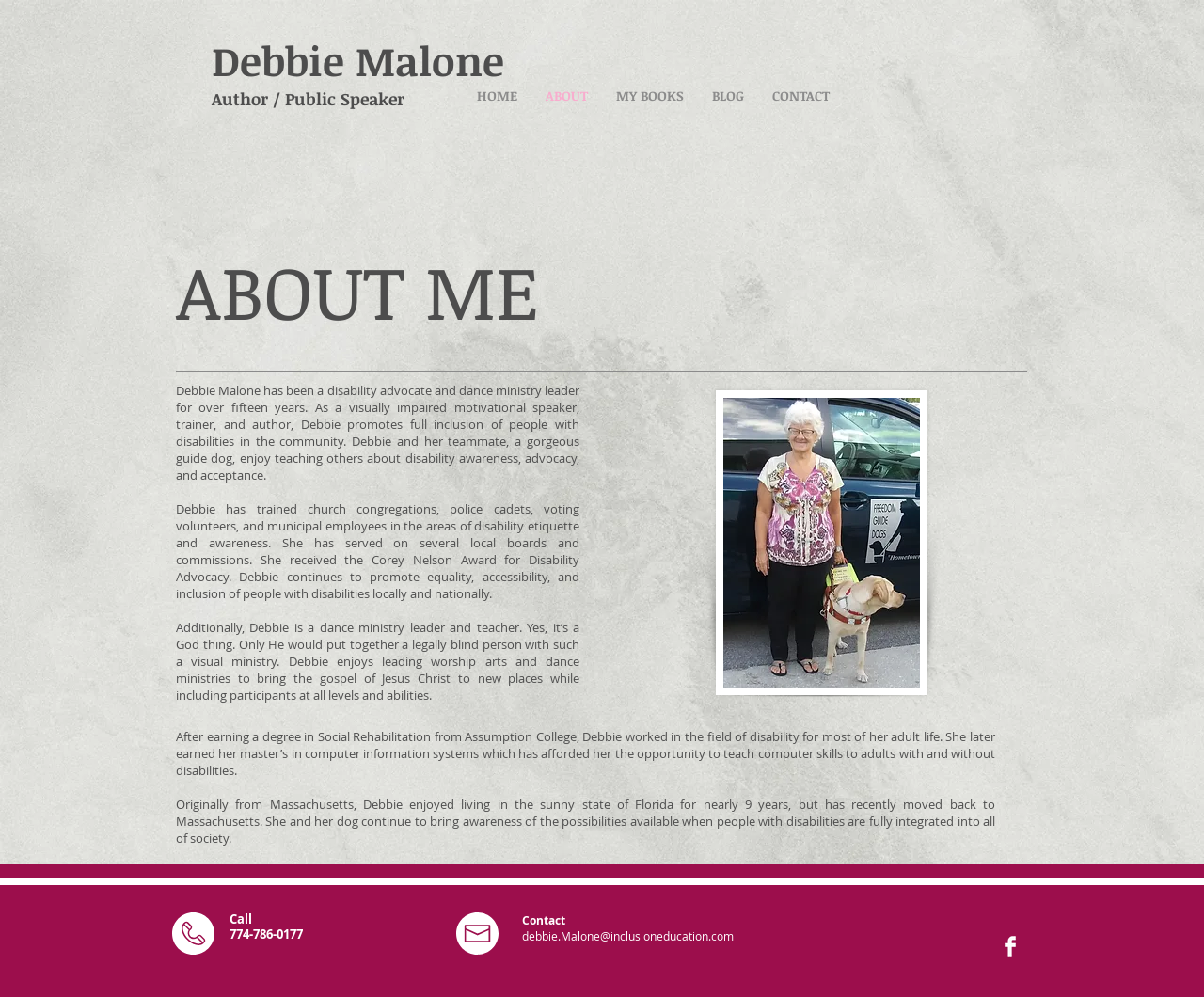Can you specify the bounding box coordinates for the region that should be clicked to fulfill this instruction: "Read Debbie's book information".

[0.5, 0.082, 0.58, 0.109]